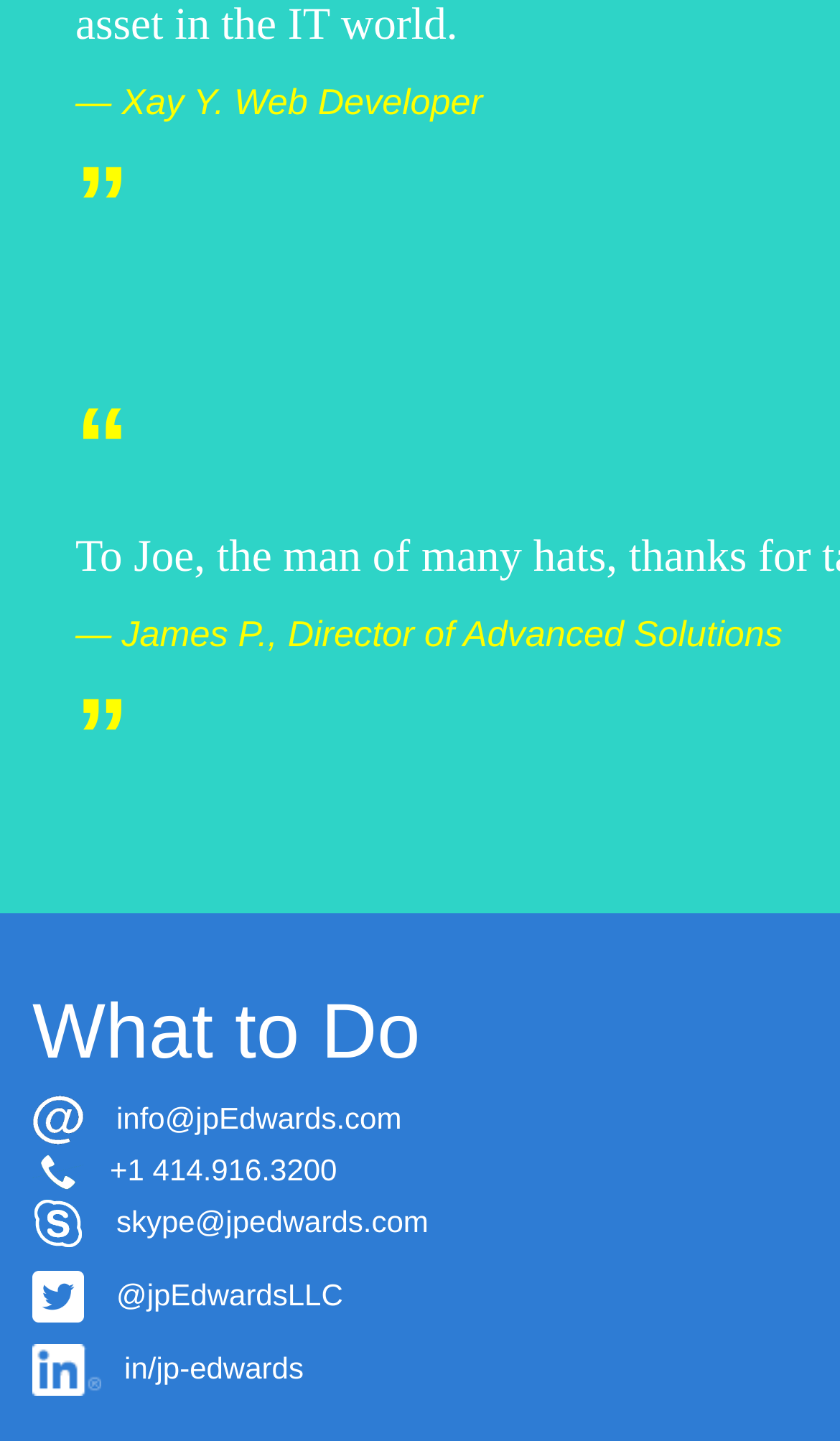Provide the bounding box coordinates of the HTML element described by the text: "info@jpEdwards.com". The coordinates should be in the format [left, top, right, bottom] with values between 0 and 1.

[0.038, 0.764, 0.478, 0.788]